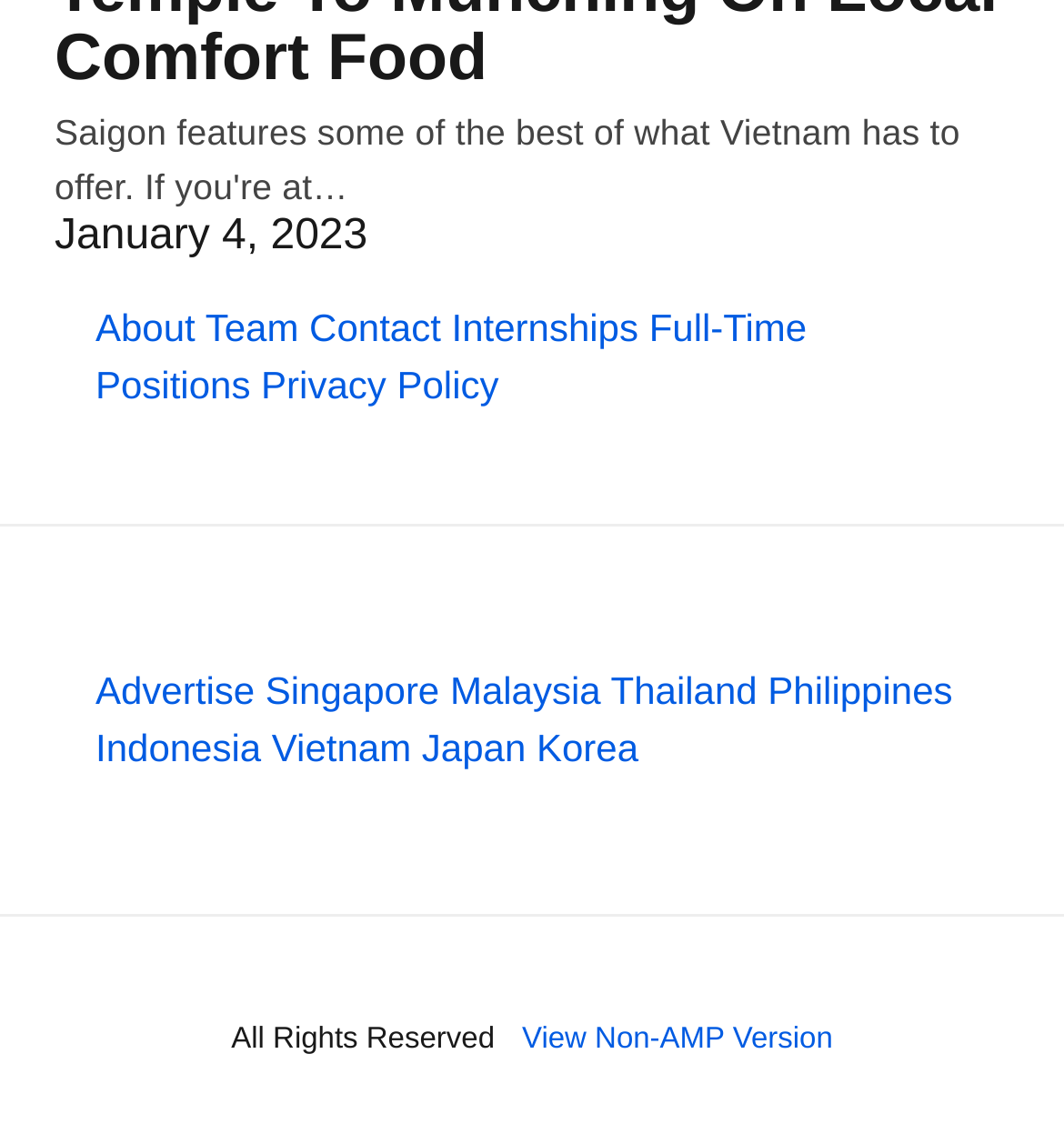Identify the bounding box coordinates of the clickable region necessary to fulfill the following instruction: "View About page". The bounding box coordinates should be four float numbers between 0 and 1, i.e., [left, top, right, bottom].

[0.09, 0.271, 0.184, 0.31]